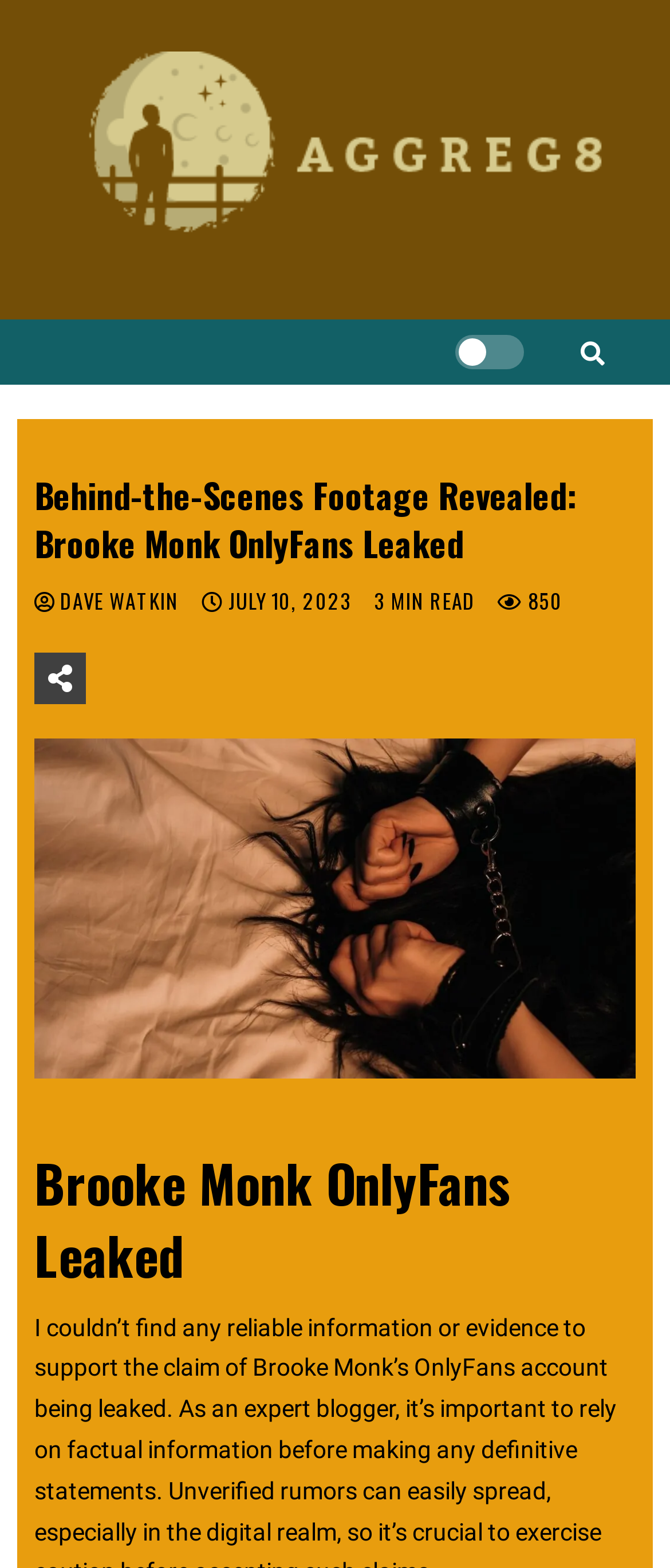Who is the author of the article?
From the image, provide a succinct answer in one word or a short phrase.

DAVE WATKIN